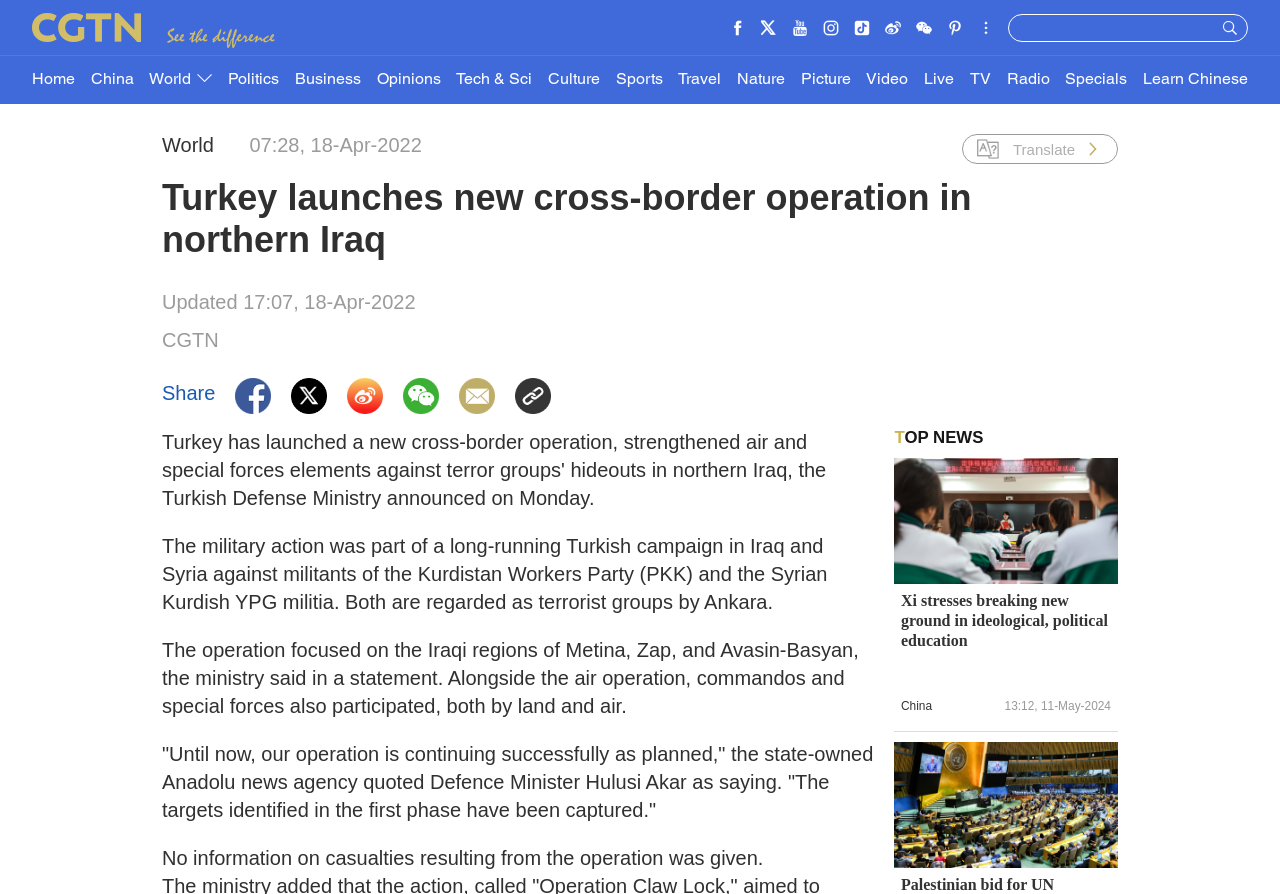How many social media sharing options are available?
From the image, provide a succinct answer in one word or a short phrase.

6